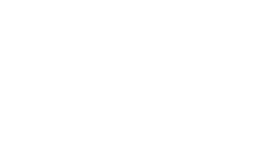What are some key roles mentioned in the article?
Please provide a single word or phrase answer based on the image.

Floor Manager, Door Manager, Club Waitress